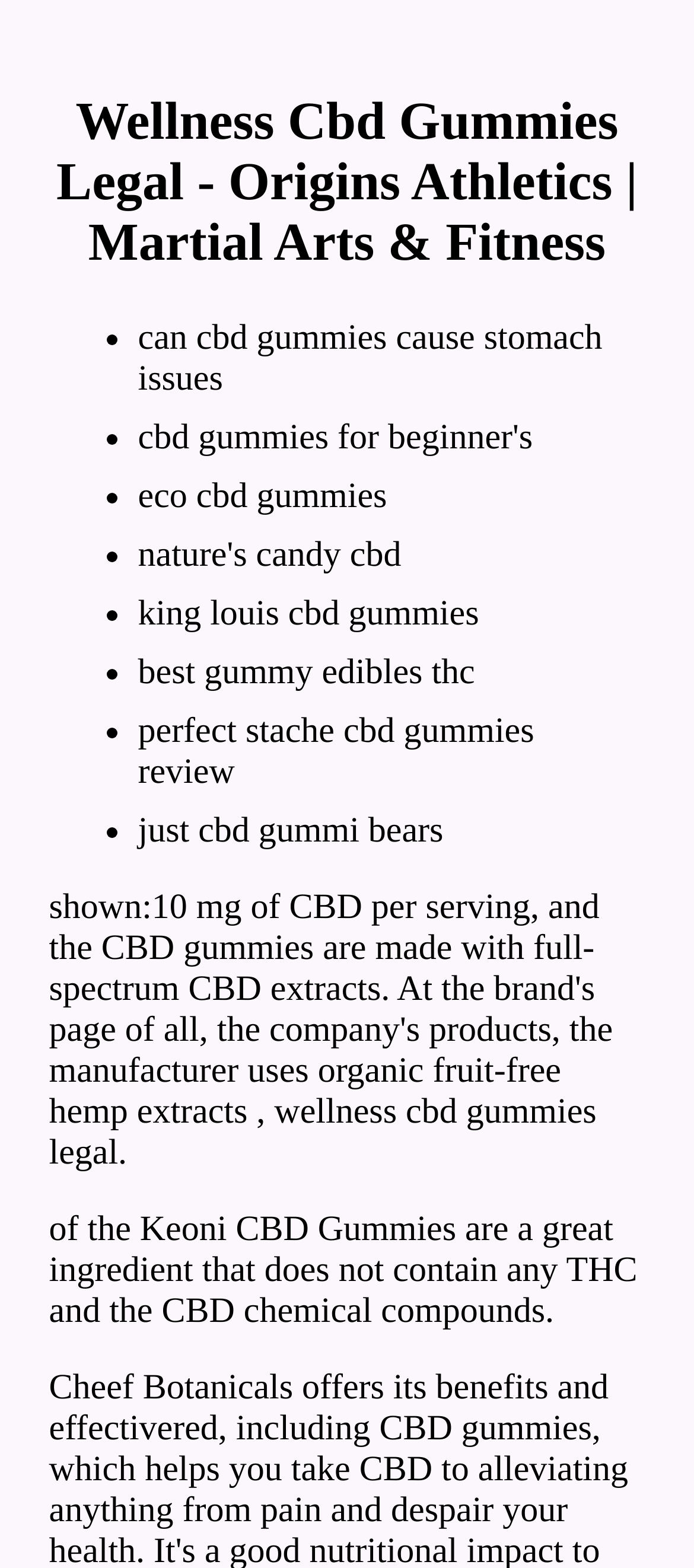What is the purpose of the webpage?
Based on the image, give a one-word or short phrase answer.

Product information